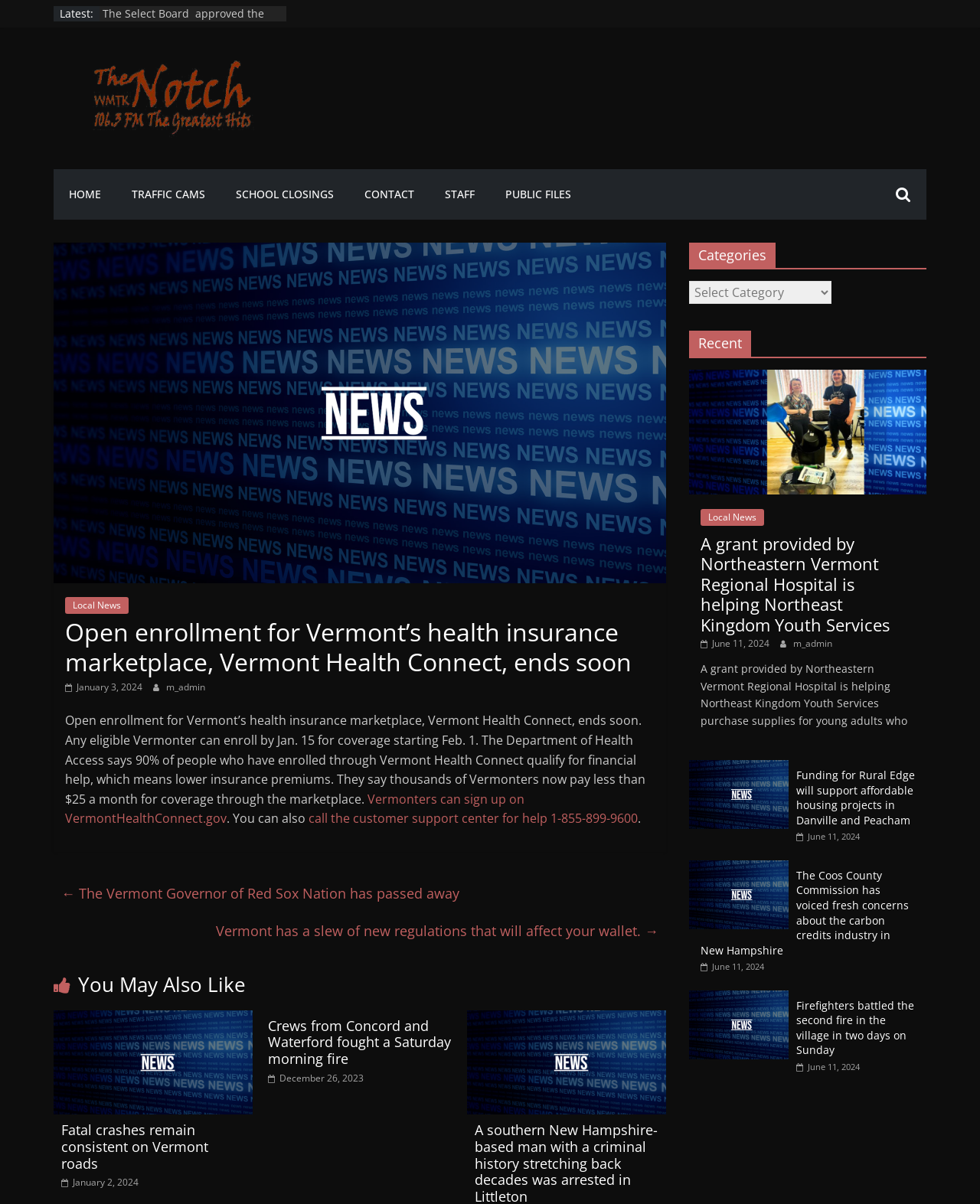Describe the entire webpage, focusing on both content and design.

This webpage appears to be a news website, specifically the Vermont Broadcast Associates website. At the top, there is a header section with links to various pages, including "HOME", "TRAFFIC CAMS", "SCHOOL CLOSINGS", "CONTACT", "STAFF", and "PUBLIC FILES". Below this, there is a section with a heading "Open enrollment for Vermont’s health insurance marketplace, Vermont Health Connect, ends soon" and a brief article about the enrollment deadline.

To the right of this article, there is a sidebar with a list of links to other news articles, including "Local News", "The Select Board approved the creation of a police department K-9 program", and "A grant provided by Northeastern Vermont Regional Hospital is helping Northeast Kingdom Youth Services". There are also images accompanying some of these links.

Further down the page, there are more news articles, including "Fatal crashes remain consistent on Vermont roads", "Crews from Concord and Waterford fought a Saturday morning fire", and "A southern New Hampshire-based man with a criminal history stretching back decades was arrested in Littleton". Each of these articles has a heading, a brief summary, and a link to read more.

On the right side of the page, there are two sections: "Categories" and "Recent". The "Categories" section has a dropdown menu with various categories, while the "Recent" section displays a list of recent news articles, each with an image, a heading, and a brief summary.

Overall, the webpage is a news website with a focus on local news and events in Vermont.